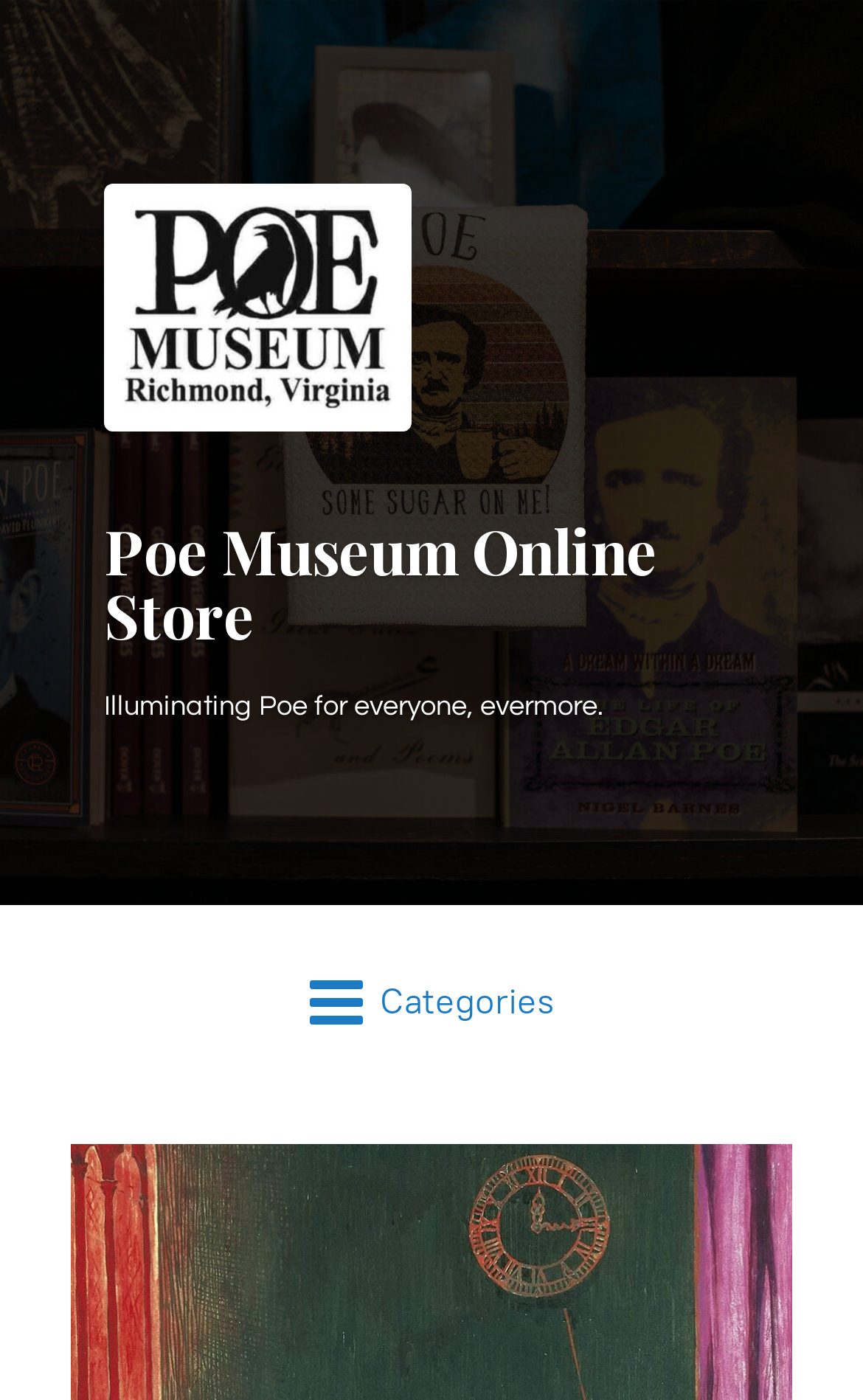Write a detailed summary of the webpage.

The webpage appears to be a product page for a book titled "The Fall of the House of Usher & Other Writings" by Edgar Allan Poe. At the top right corner, there is a hidden shopping cart button and a search products link with an accompanying image. 

Below the top section, there is a brief introduction to the book, which describes David Galloway's re-examination of the myths surrounding Poe's life and reputation, and mentions the inclusion of a new chronology and suggestions for further reading. This text is positioned near the top left of the page.

Adjacent to the introduction, there is a smaller text block that provides publication details, stating that the book is a paperback with 488 pages. This text is positioned slightly below the introduction.

On the right side of the page, there are four links: "My Account", "Track Orders", "Favorites", and "Shopping Bag". Each link has an accompanying image. These links are arranged vertically, with "My Account" at the top and "Shopping Bag" at the bottom.